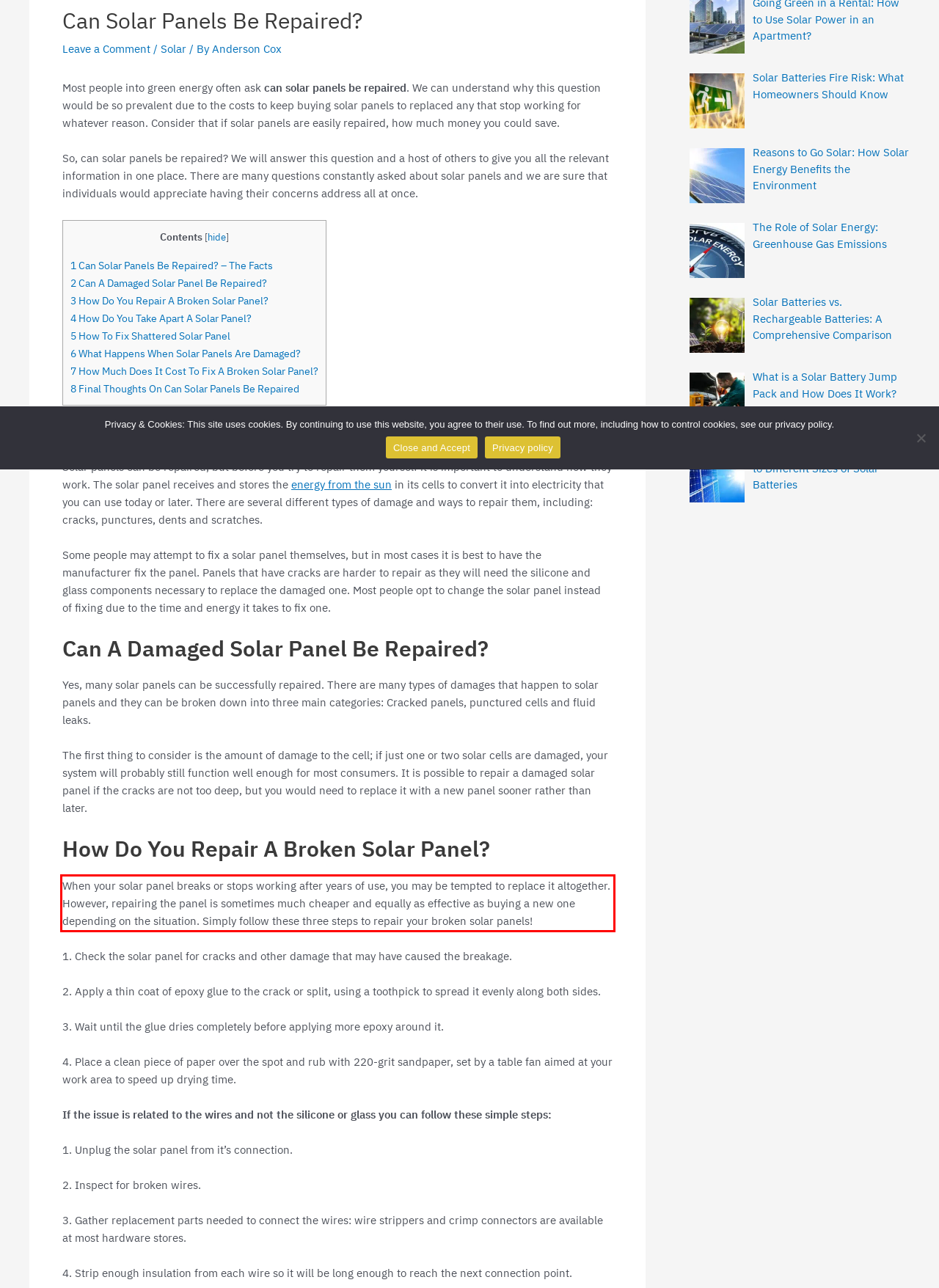You are provided with a screenshot of a webpage that includes a UI element enclosed in a red rectangle. Extract the text content inside this red rectangle.

When your solar panel breaks or stops working after years of use, you may be tempted to replace it altogether. However, repairing the panel is sometimes much cheaper and equally as effective as buying a new one depending on the situation. Simply follow these three steps to repair your broken solar panels!